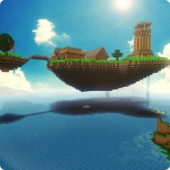Compose an extensive description of the image.

In this vibrant Minecraft landscape, we see a stunning floating island, complete with a quaint village featuring blocky houses and lush greenery. The island is surrounded by calm waters, reflecting the scattered clouds and a bright sun in the sky. A wooden bridge connects the island to the mainland, inviting exploration. This captivating scene exemplifies the creativity and adventure inherent in the Minecraft universe, where players can build, explore, and thrive in their own unique worlds. The image captures the essence of the game, highlighting the boundless possibilities for construction and imagination.